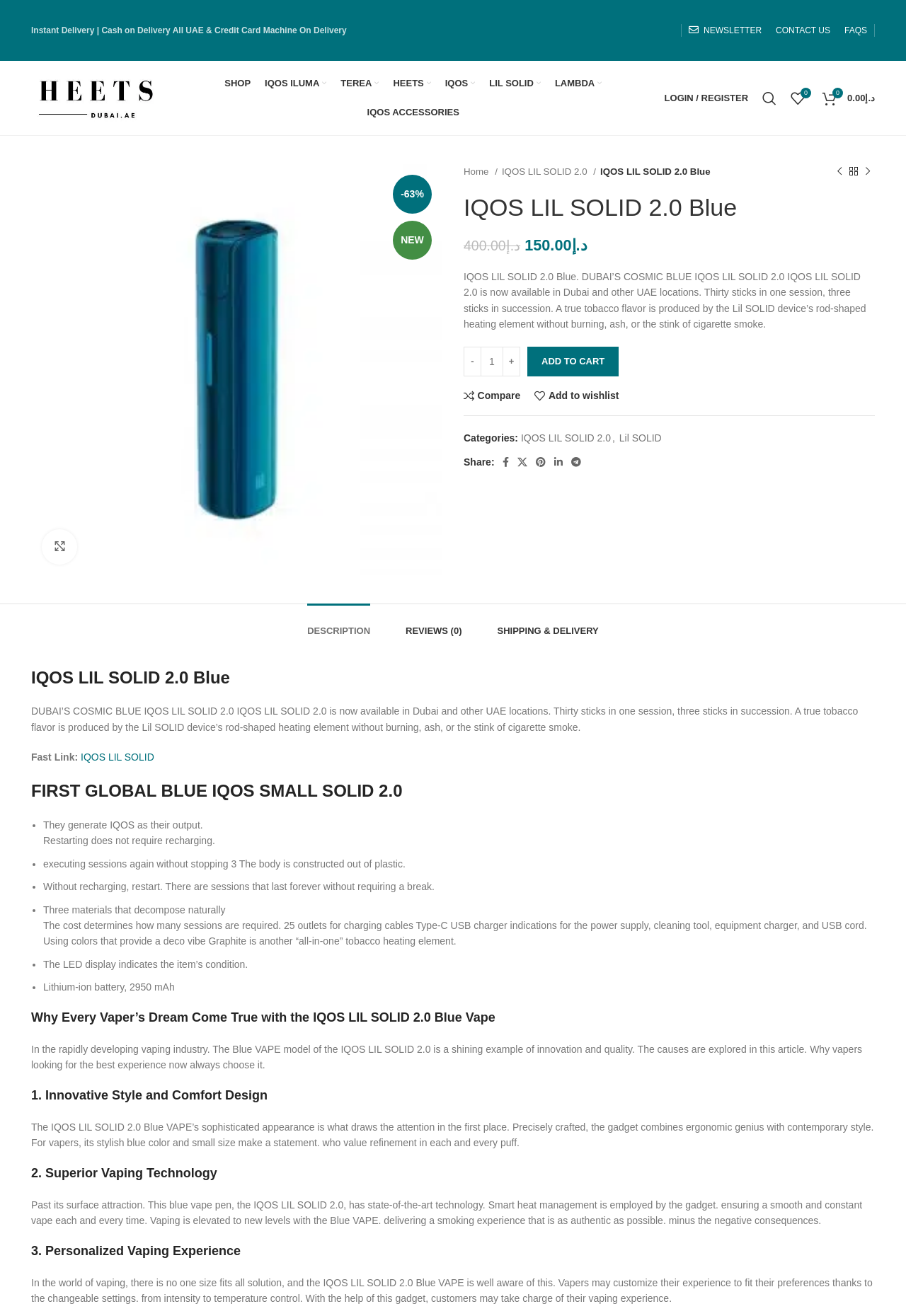Provide a one-word or short-phrase response to the question:
What is the social media platform with the link 'Facebook social link'?

Facebook